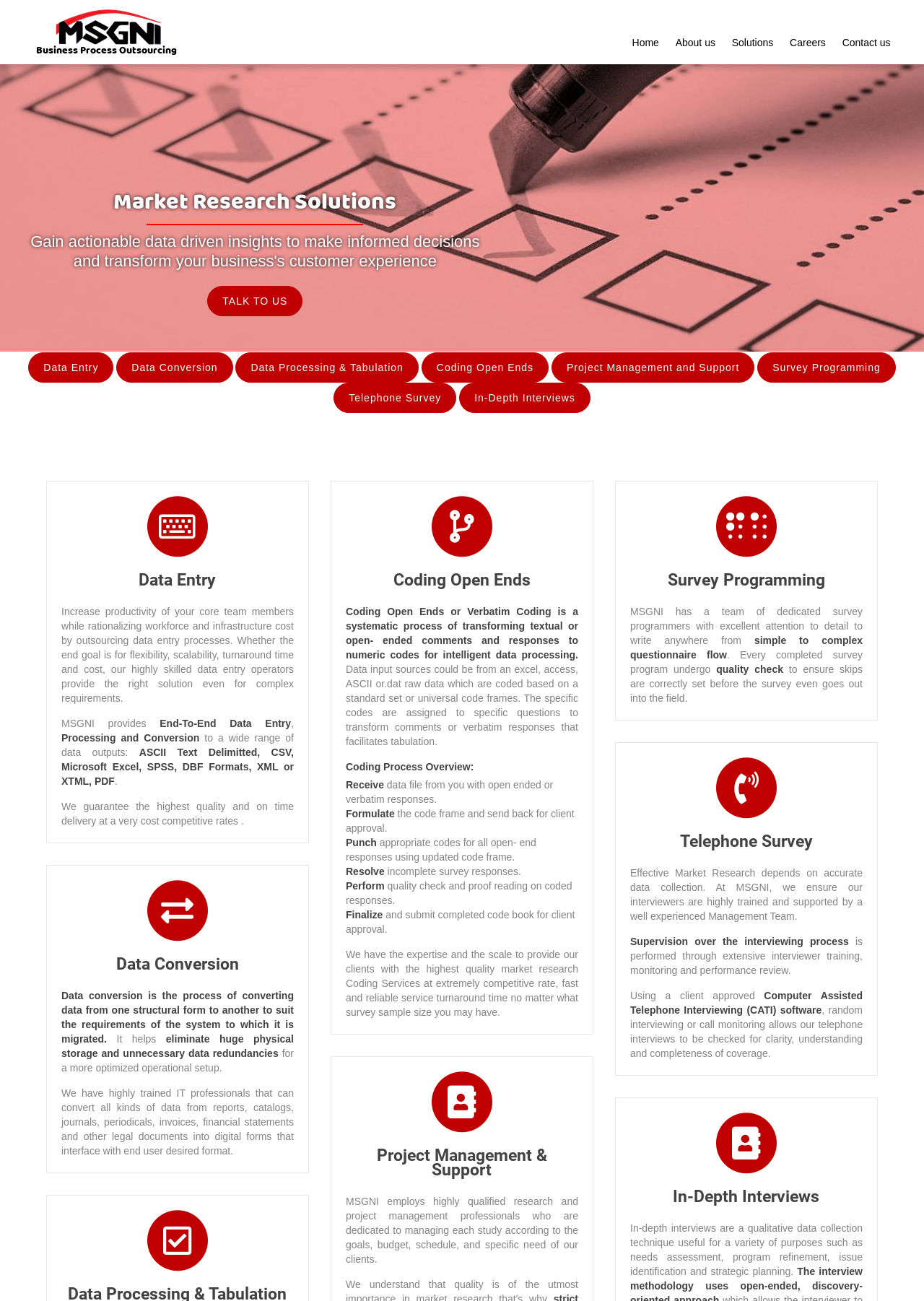Answer the question using only a single word or phrase: 
What is the purpose of In-Depth Interviews?

Needs assessment and strategic planning